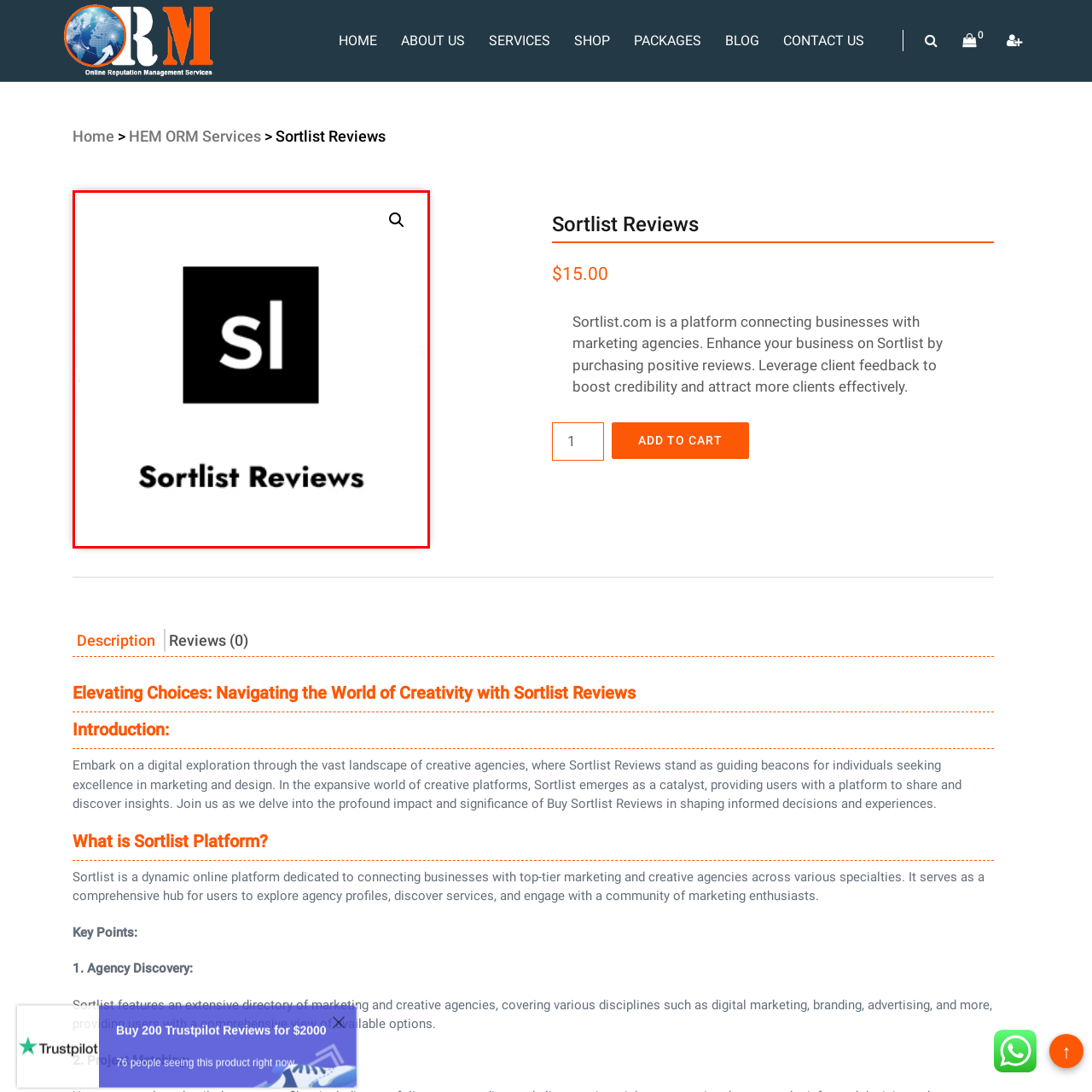What type of font is used for the words 'Sortlist Reviews'?
Analyze the content within the red bounding box and offer a detailed answer to the question.

The words 'Sortlist Reviews' are presented in a clean, sans-serif typeface, which enhances readability and conveys professionalism, indicating that the font type used is sans-serif.